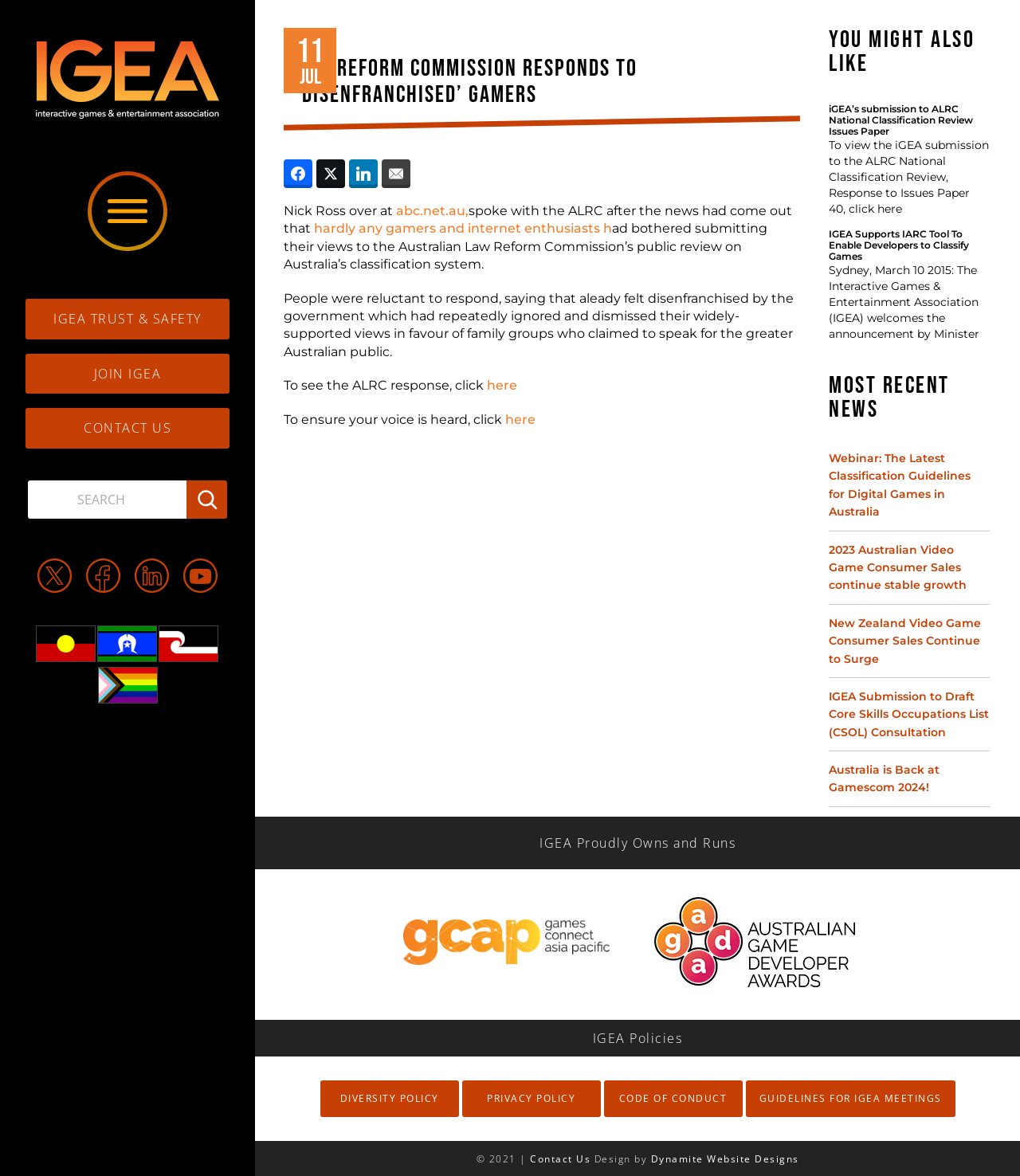What is the name of the association?
Look at the screenshot and respond with one word or a short phrase.

IGEA